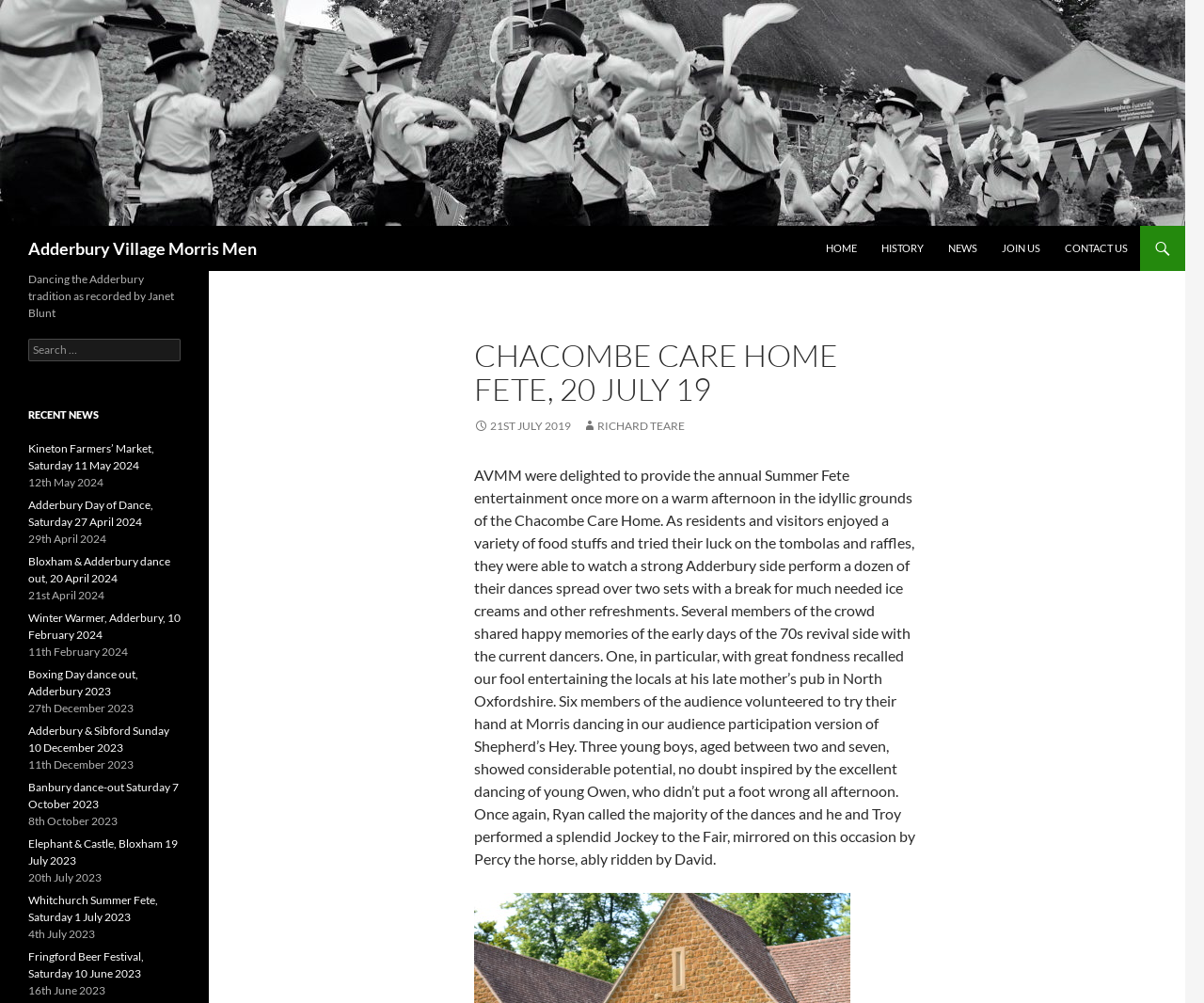Determine the bounding box coordinates of the area to click in order to meet this instruction: "Search for something".

[0.023, 0.338, 0.15, 0.36]